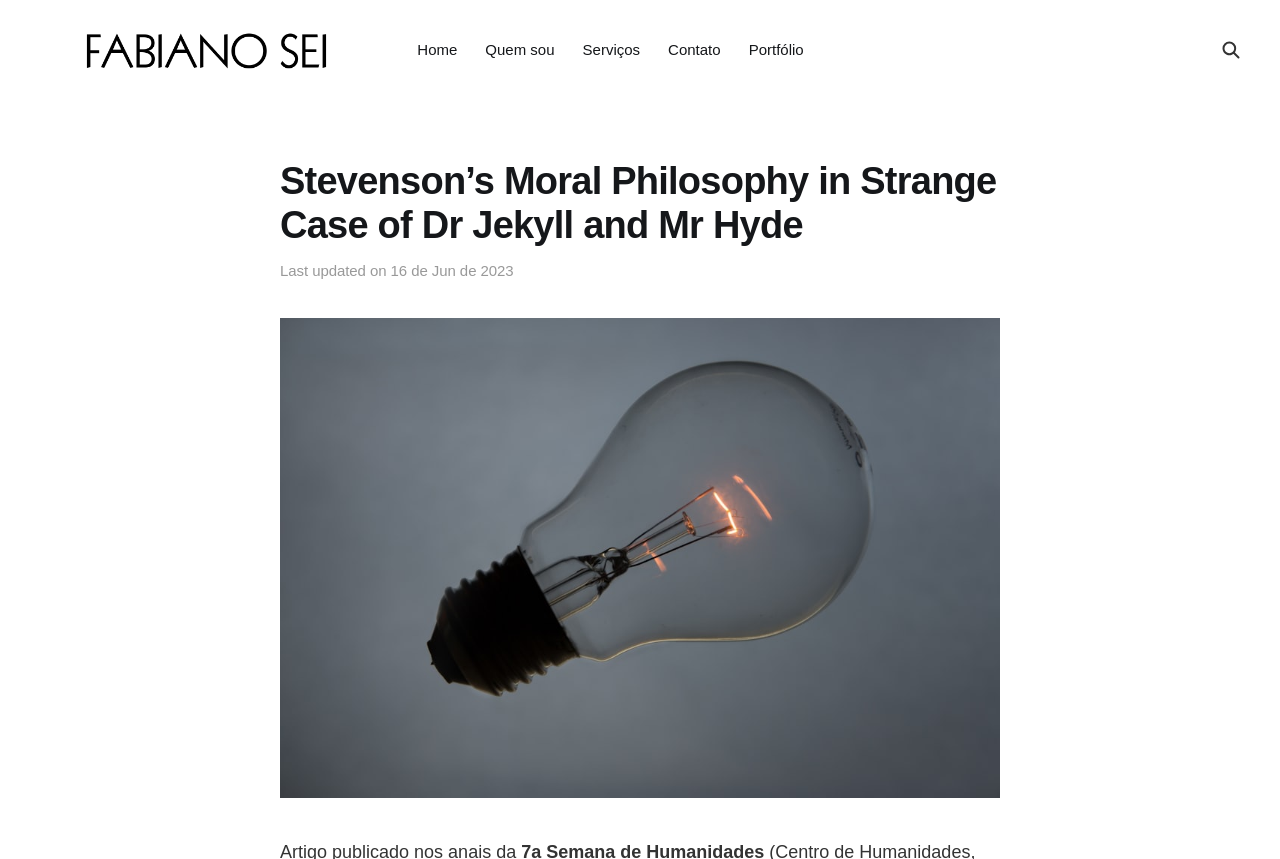Articulate a complete and detailed caption of the webpage elements.

The webpage appears to be an article page, with the title "Stevenson’s Moral Philosophy in Strange Case of Dr Jekyll and Mr Hyde" prominently displayed at the top. Below the title, there is a section with the author's name, "Fabiano Sei", accompanied by a small image, positioned at the top-left corner of the page.

The top navigation bar contains five links: "Home", "Quem sou", "Serviços", "Contato", and "Portfólio", arranged horizontally from left to right. A search button with a magnifying glass icon is located at the top-right corner of the page.

The main content area is divided into two sections. The first section displays the article's abstract, which is not explicitly stated in the accessibility tree. However, it is mentioned in the meta description that the abstract can be consulted below.

The second section contains the article's content, which is not explicitly stated in the accessibility tree. However, there is a figure with an image related to the article's title, taking up a significant portion of the page. The image is positioned below the title and abstract sections.

At the top-right corner of the page, there is a timestamp indicating when the article was last updated, which is June 16, 2023.